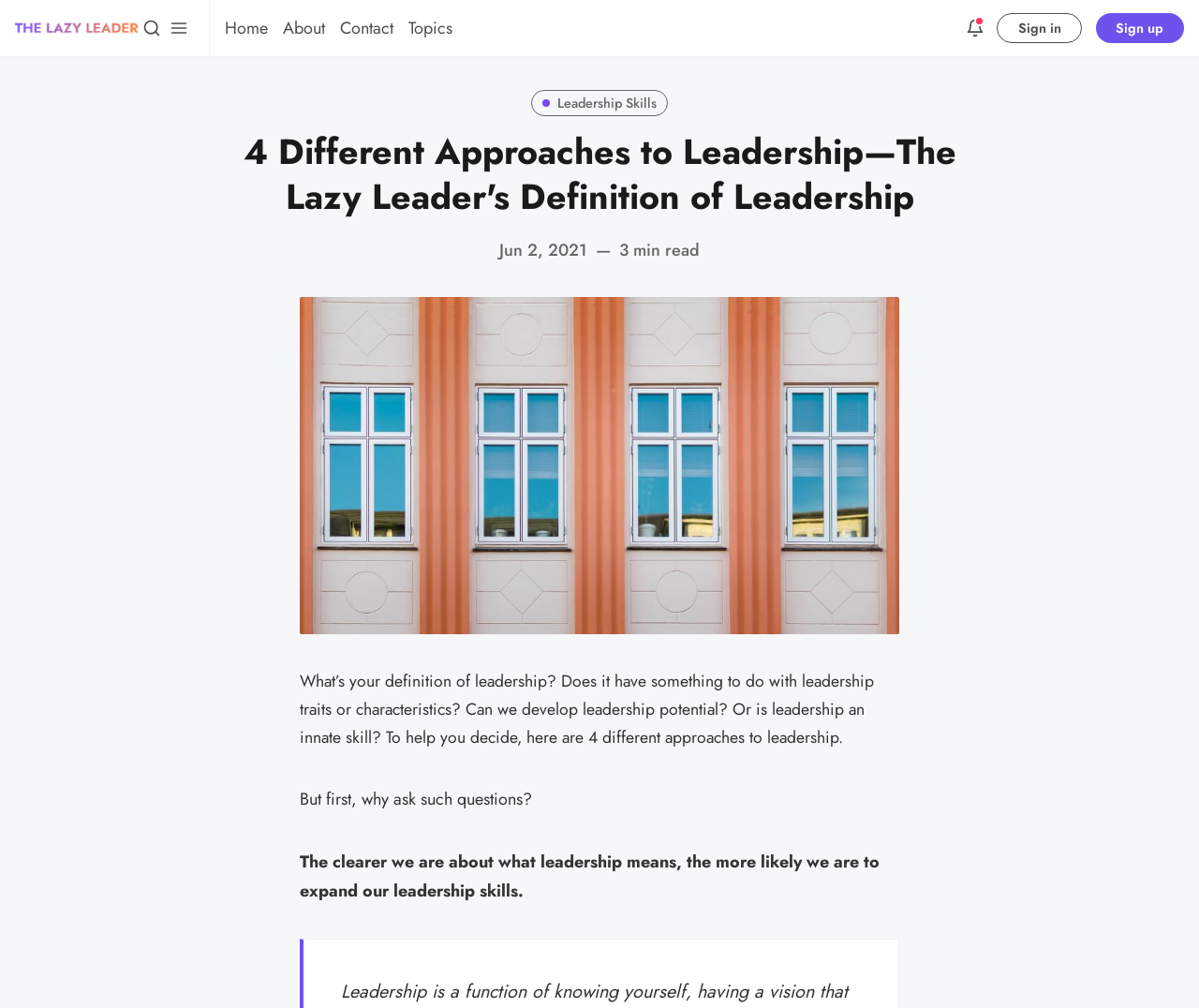What is the estimated reading time of the article?
Based on the image, answer the question with as much detail as possible.

I found the estimated reading time of the article by looking at the StaticText element with the text '3 min read' below the main heading of the webpage.